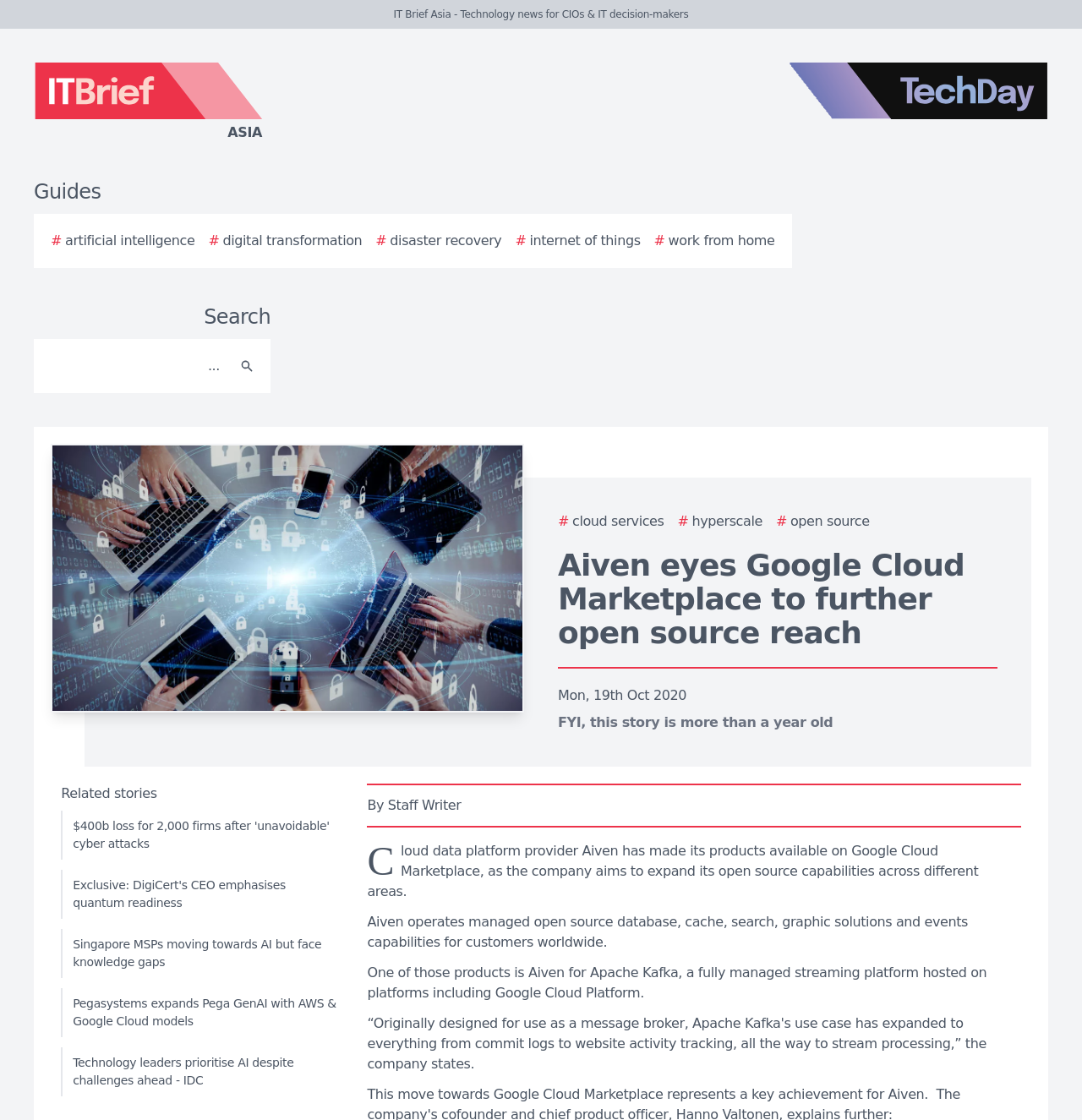Identify the headline of the webpage and generate its text content.

Aiven eyes Google Cloud Marketplace to further open source reach